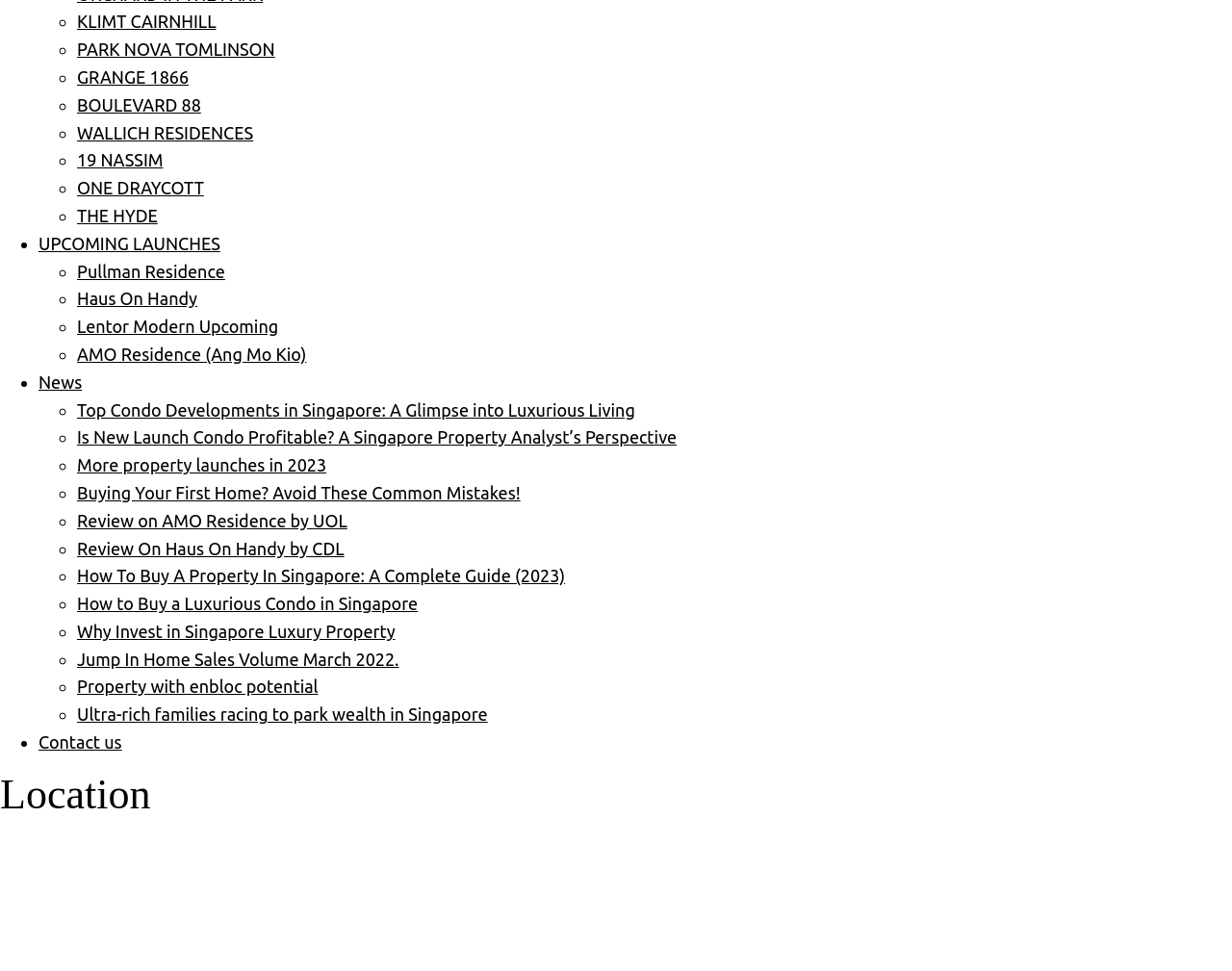Find the bounding box coordinates of the area that needs to be clicked in order to achieve the following instruction: "Click on the 'flurish cbd gummies' link". The coordinates should be specified as four float numbers between 0 and 1, i.e., [left, top, right, bottom].

None